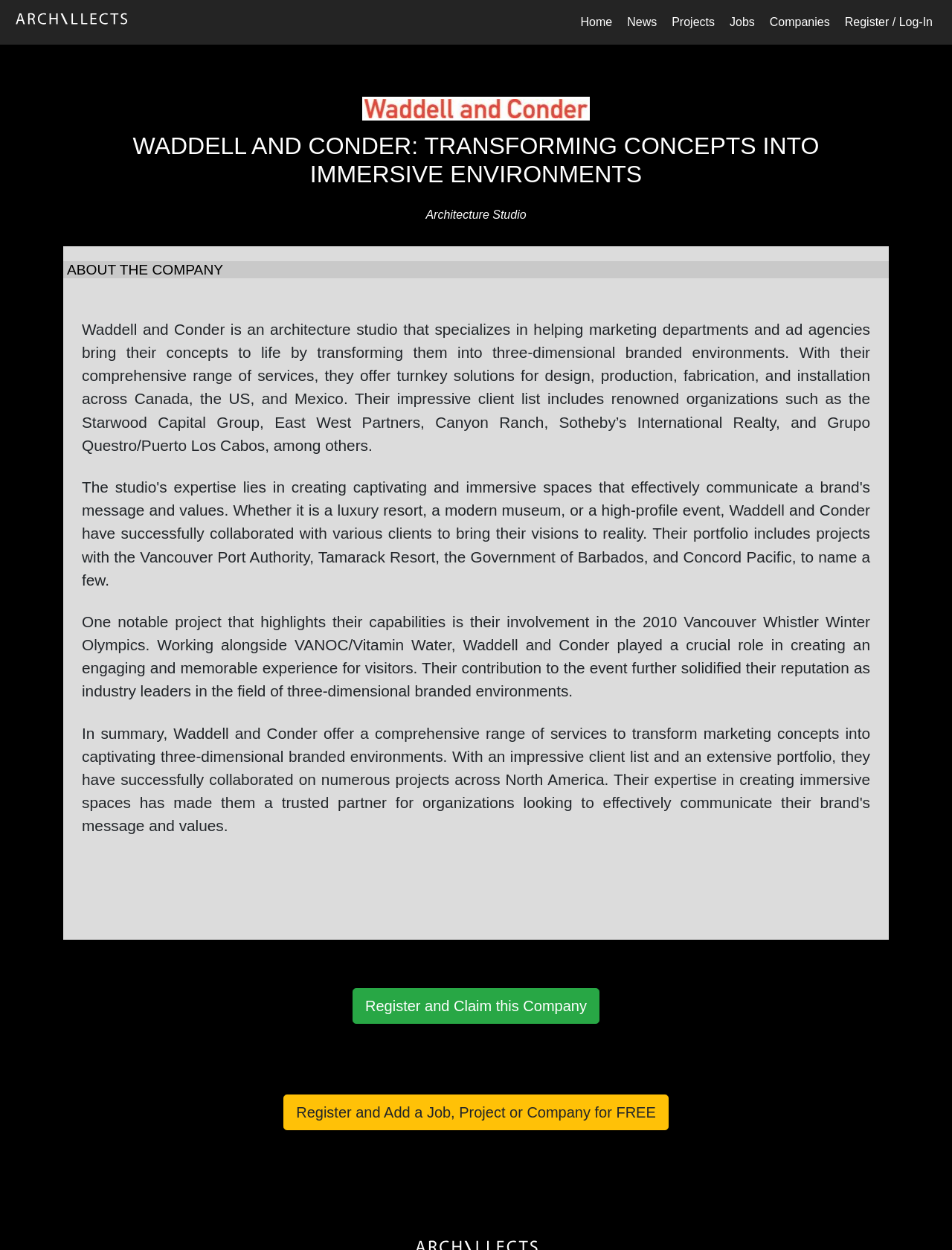Summarize the webpage with a detailed and informative caption.

The webpage is about Waddell and Conder, an architecture studio that specializes in creating immersive branded environments. At the top of the page, there is a main navigation menu with seven links: Home, News, Projects, Jobs, Companies, and Register/Log-In. 

Below the navigation menu, there is a large section that takes up most of the page. This section contains an image of the company's logo, a heading that reads "WADDELL AND CONDER: TRANSFORMING CONCEPTS INTO IMMERSIVE ENVIRONMENTS", and a subheading that says "ABOUT THE COMPANY". 

Under the subheading, there are two paragraphs of text that describe the company's services and expertise. The first paragraph explains that Waddell and Conder helps marketing departments and ad agencies bring their concepts to life by transforming them into three-dimensional branded environments. The second paragraph highlights one of their notable projects, their involvement in the 2010 Vancouver Whistler Winter Olympics.

On the right side of the page, there are two links: "Register and Claim this Company" and "Register and Add a Job, Project or Company for FREE". These links are positioned near the bottom of the page.